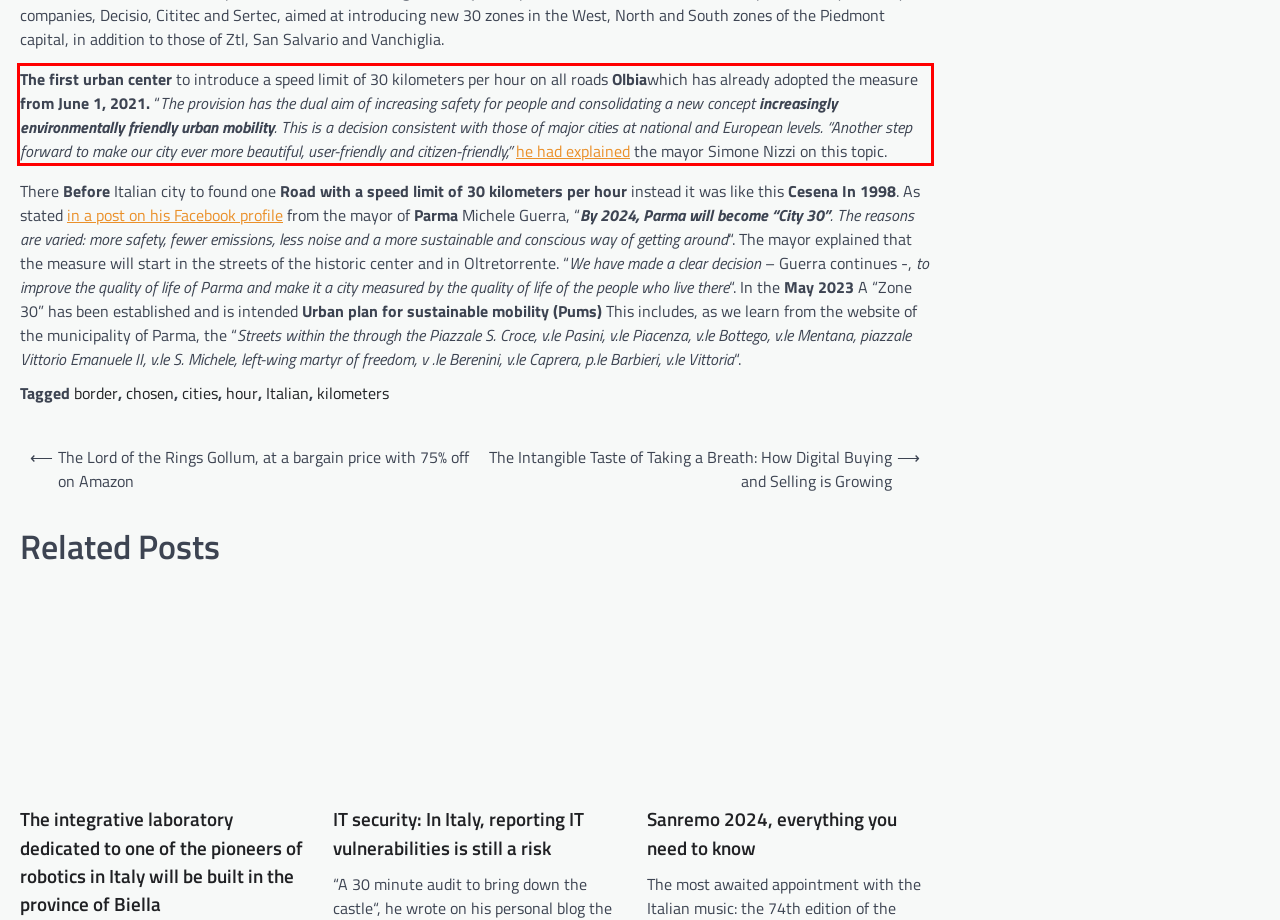Identify the text inside the red bounding box in the provided webpage screenshot and transcribe it.

The first urban center to introduce a speed limit of 30 kilometers per hour on all roads Olbiawhich has already adopted the measure from June 1, 2021. “The provision has the dual aim of increasing safety for people and consolidating a new concept increasingly environmentally friendly urban mobility. This is a decision consistent with those of major cities at national and European levels. “Another step forward to make our city ever more beautiful, user-friendly and citizen-friendly,” he had explained the mayor Simone Nizzi on this topic.